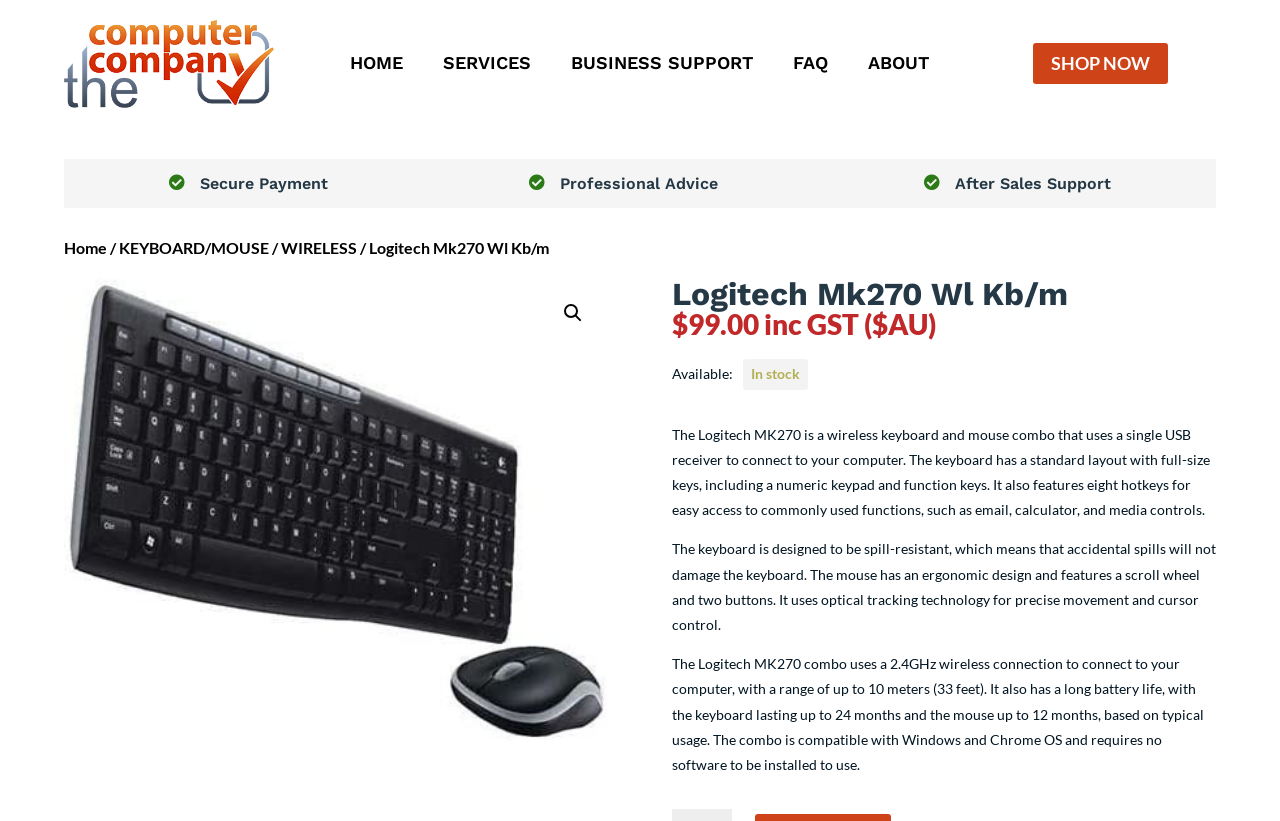Respond to the question below with a single word or phrase:
What is the battery life of the mouse?

12 months